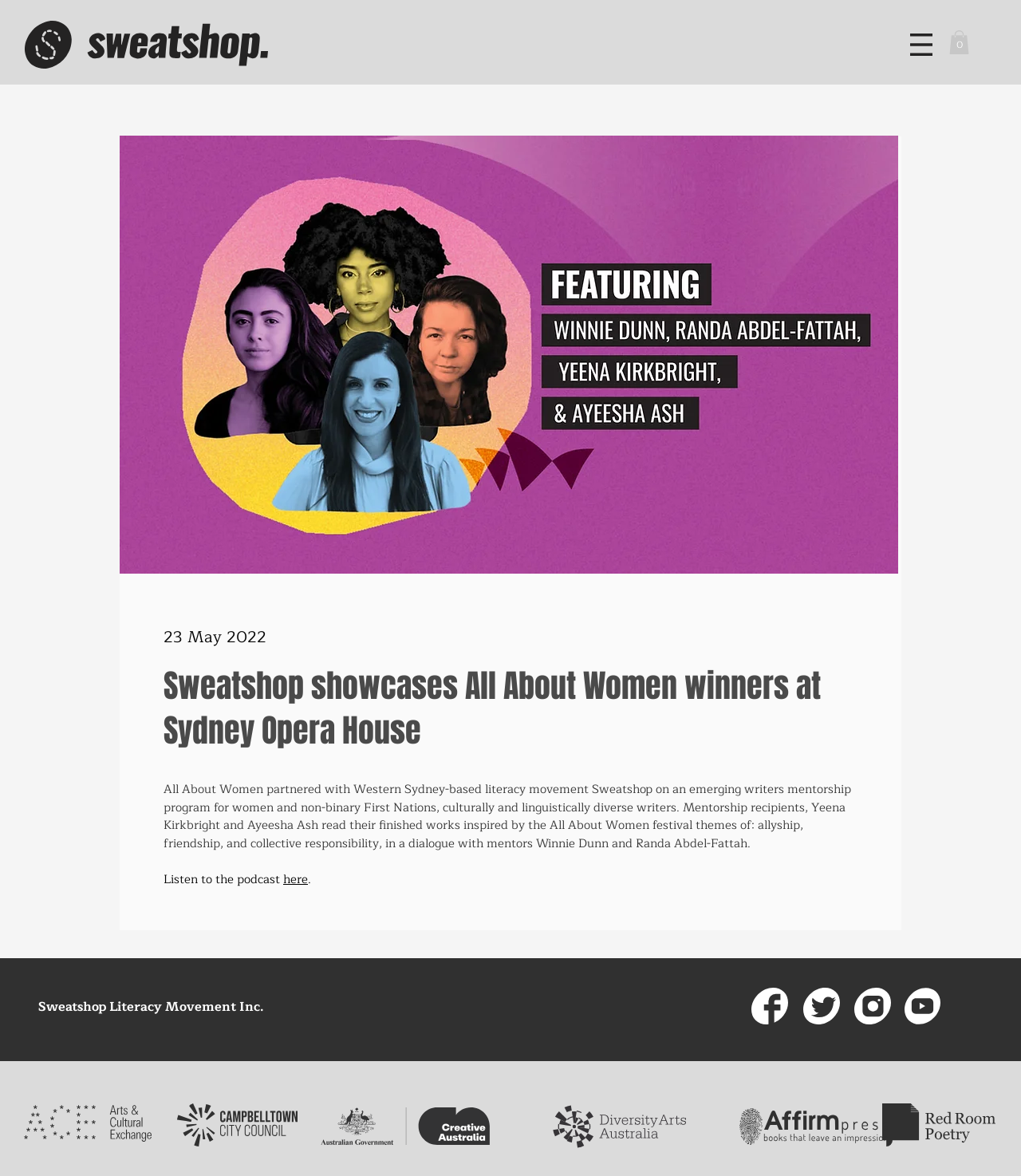Review the image closely and give a comprehensive answer to the question: What is the date of the event?

I found the date of the event by looking at the StaticText element with the text '23 May 2022' which is located at [0.16, 0.531, 0.261, 0.553] and is a child of the main element.